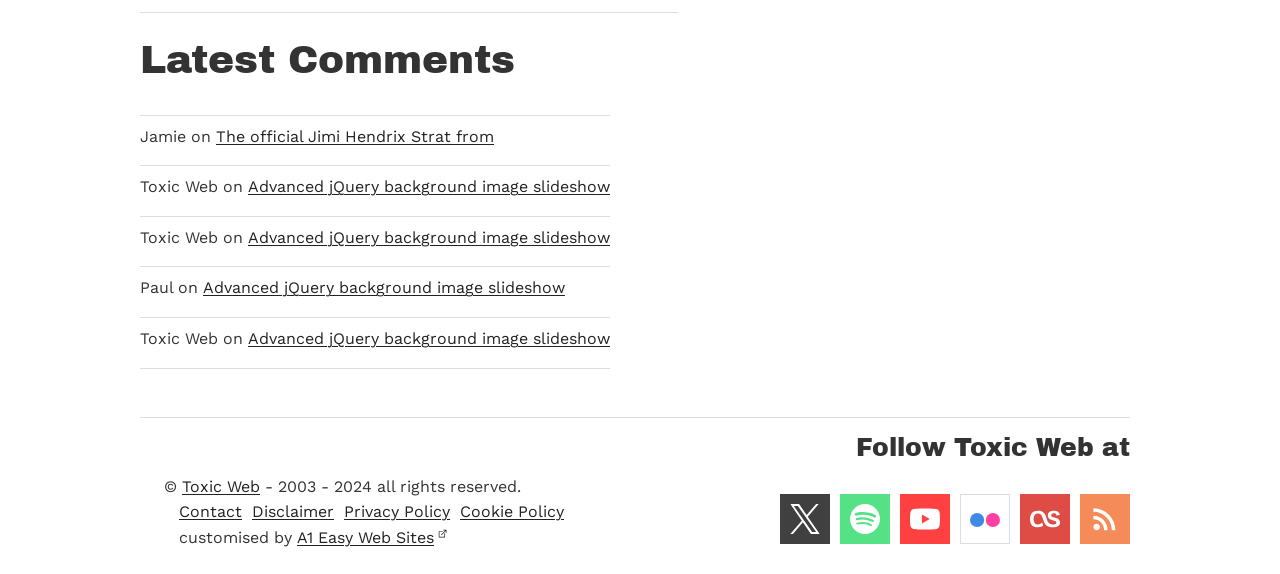What is the title of the first comment? From the image, respond with a single word or brief phrase.

Jamie on